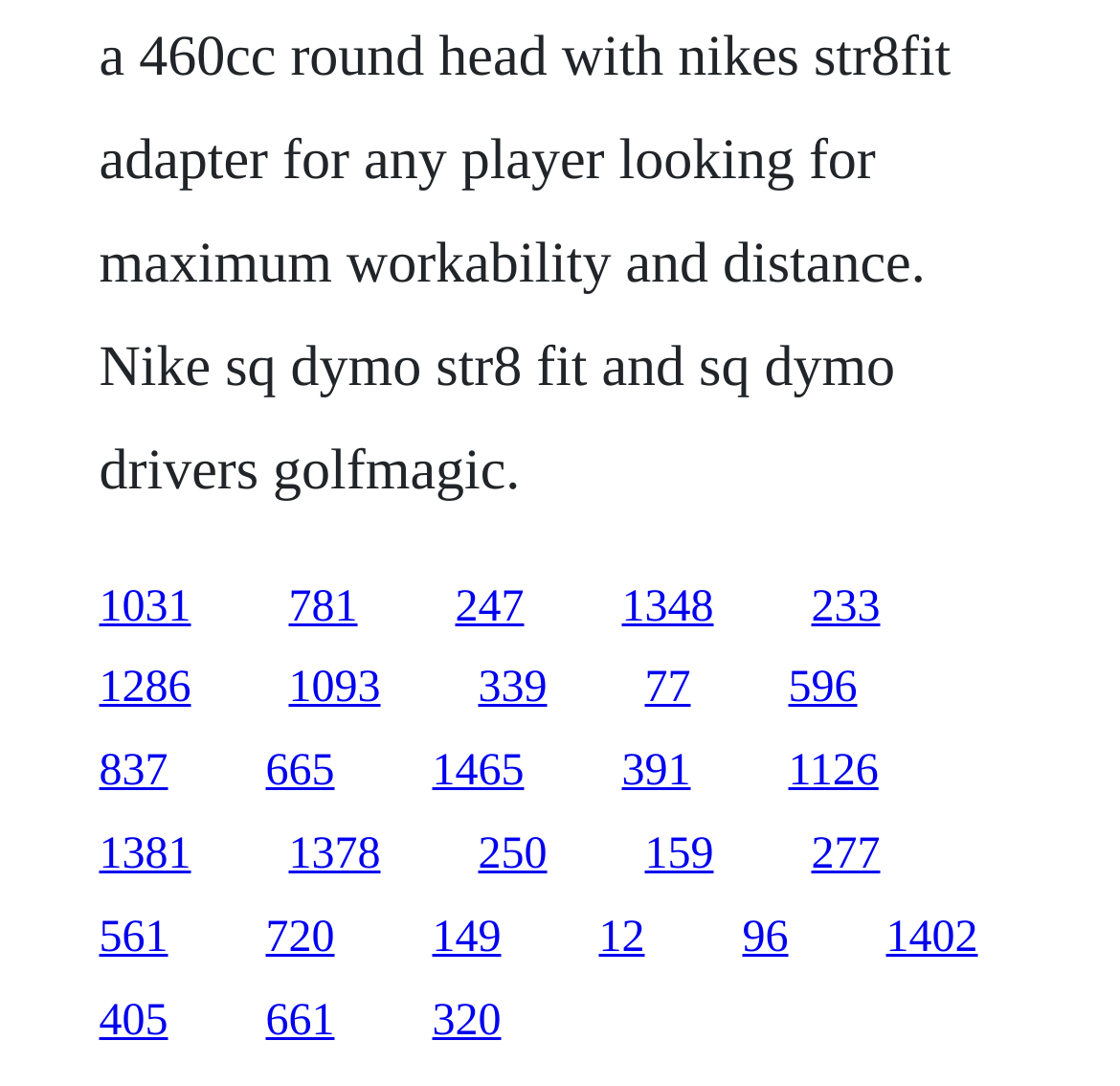Please specify the bounding box coordinates of the clickable section necessary to execute the following command: "click the first link".

[0.088, 0.536, 0.171, 0.581]